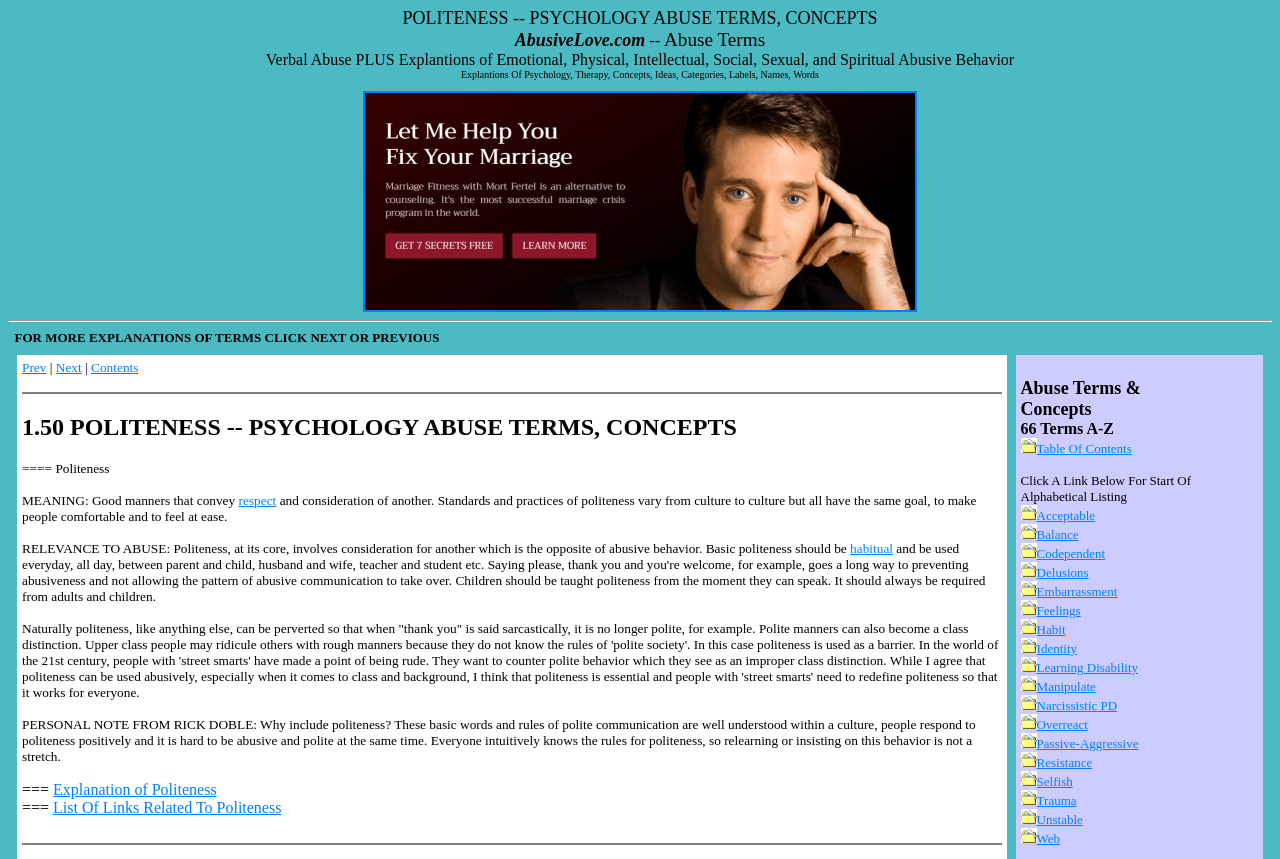Please locate the bounding box coordinates of the element that should be clicked to achieve the given instruction: "Enter first name".

None